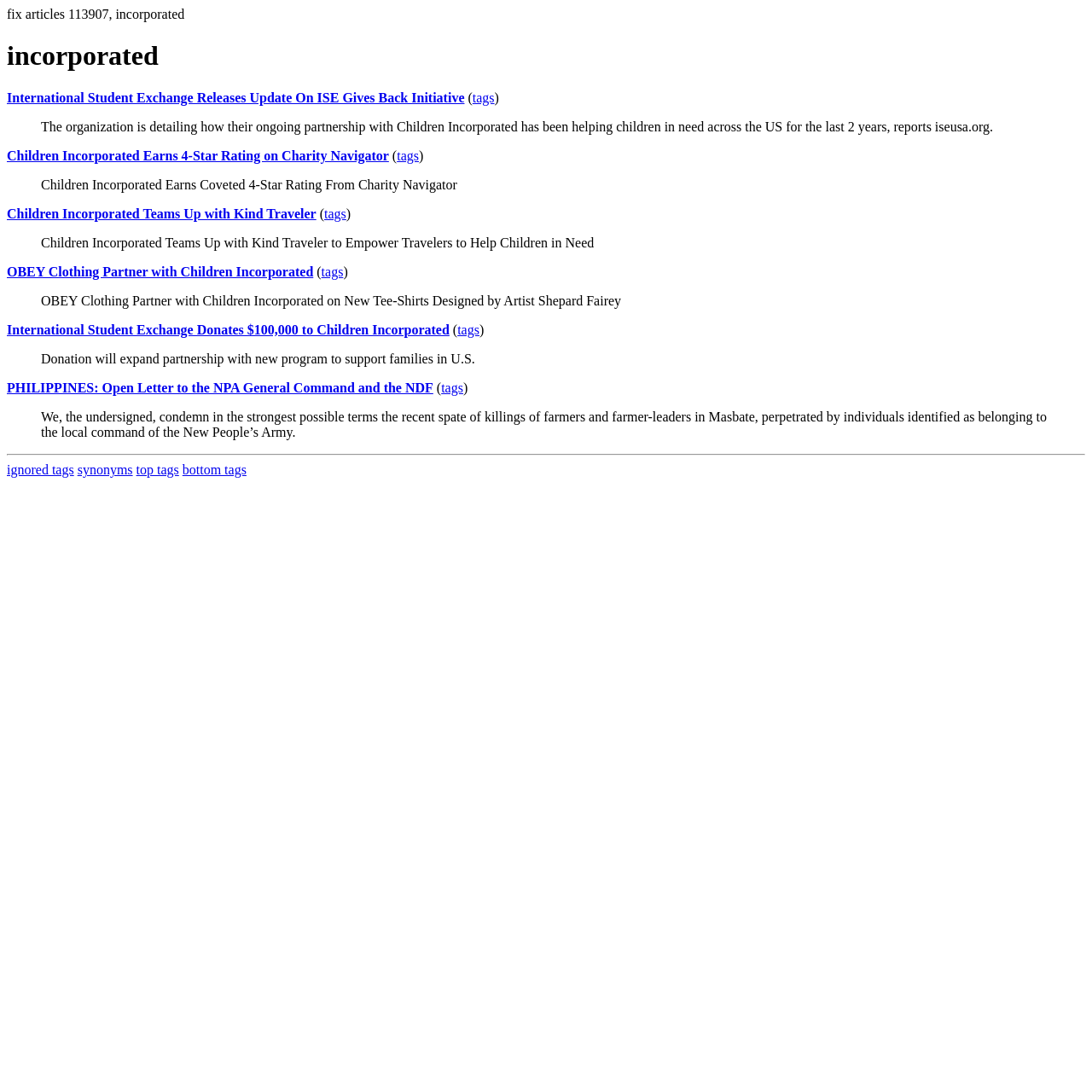Answer the question with a single word or phrase: 
How many blockquotes are on the webpage?

6